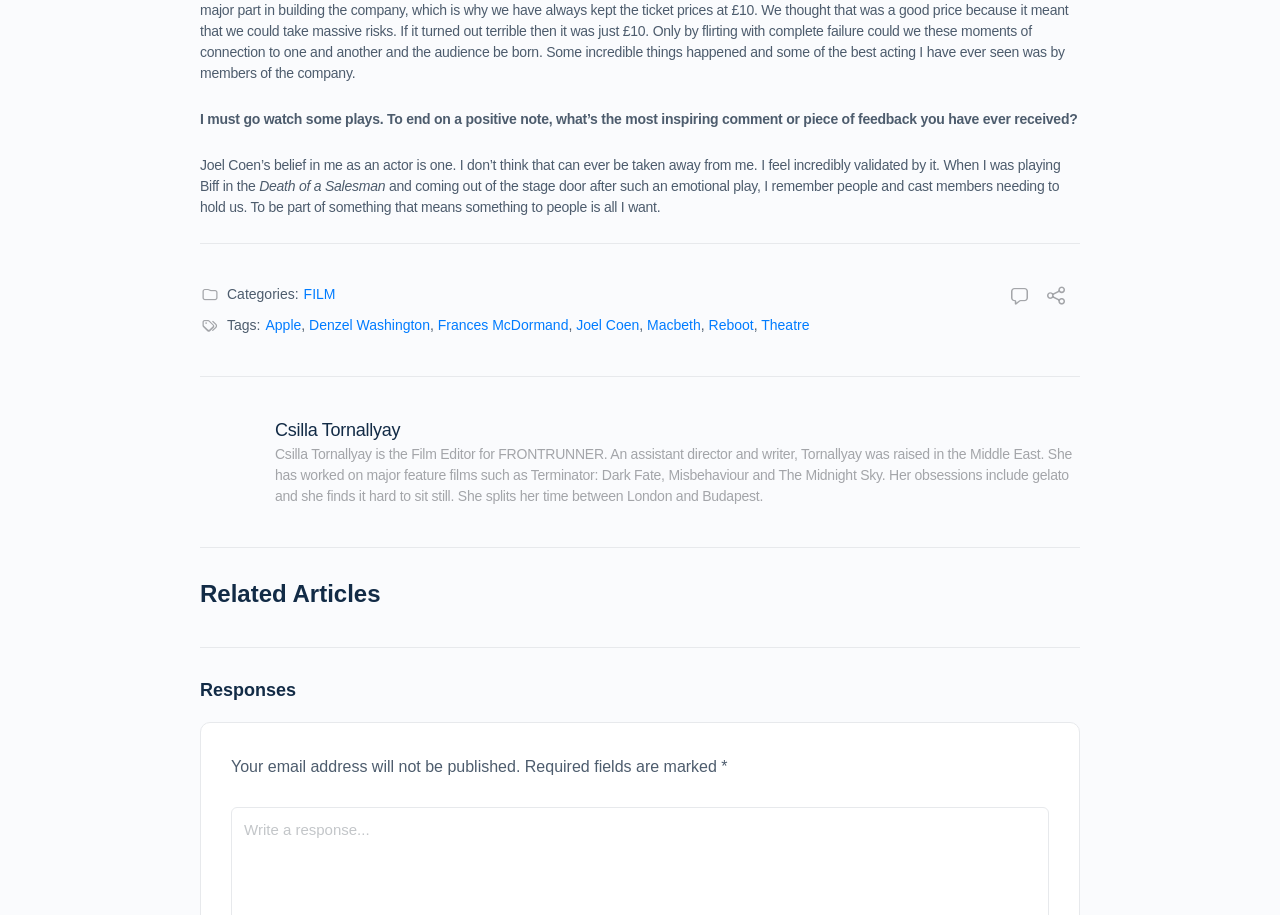Bounding box coordinates must be specified in the format (top-left x, top-left y, bottom-right x, bottom-right y). All values should be floating point numbers between 0 and 1. What are the bounding box coordinates of the UI element described as: FILM

[0.237, 0.313, 0.262, 0.33]